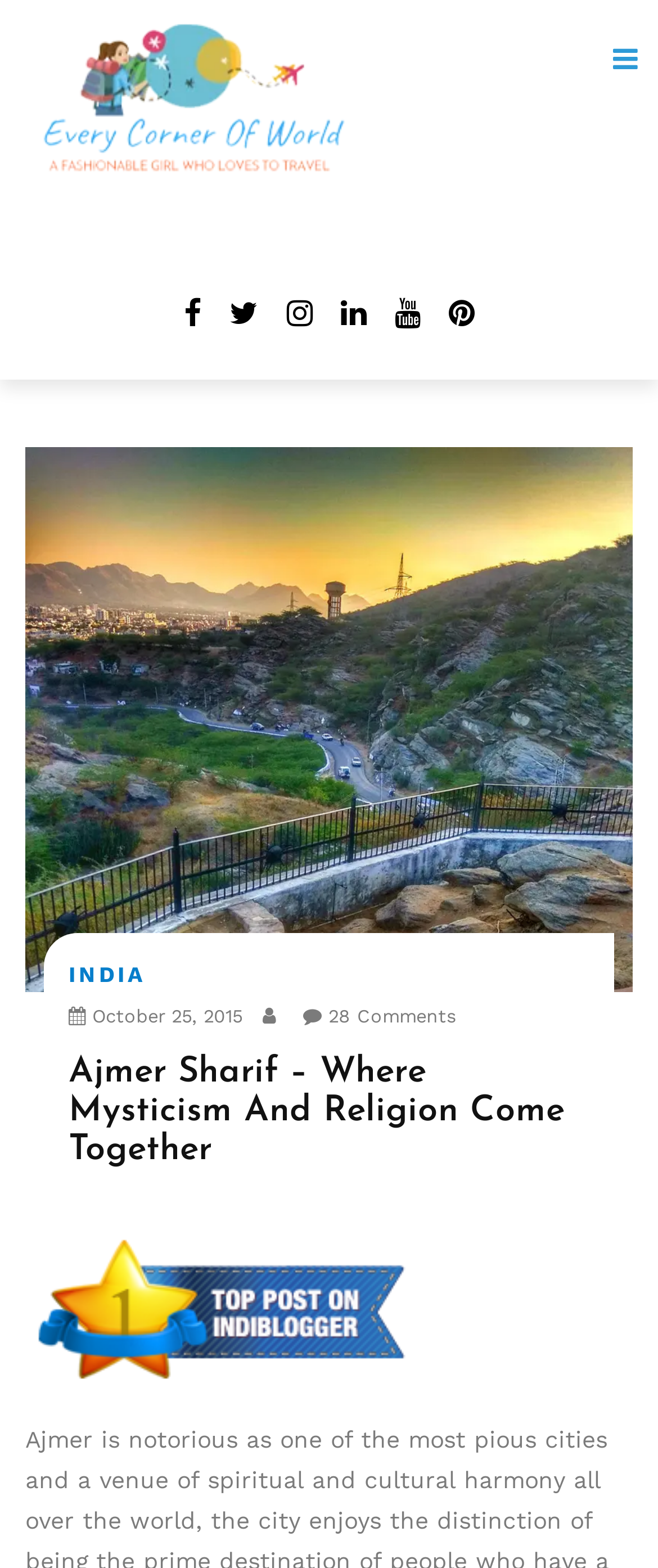Use one word or a short phrase to answer the question provided: 
How many comments are there on the article?

28